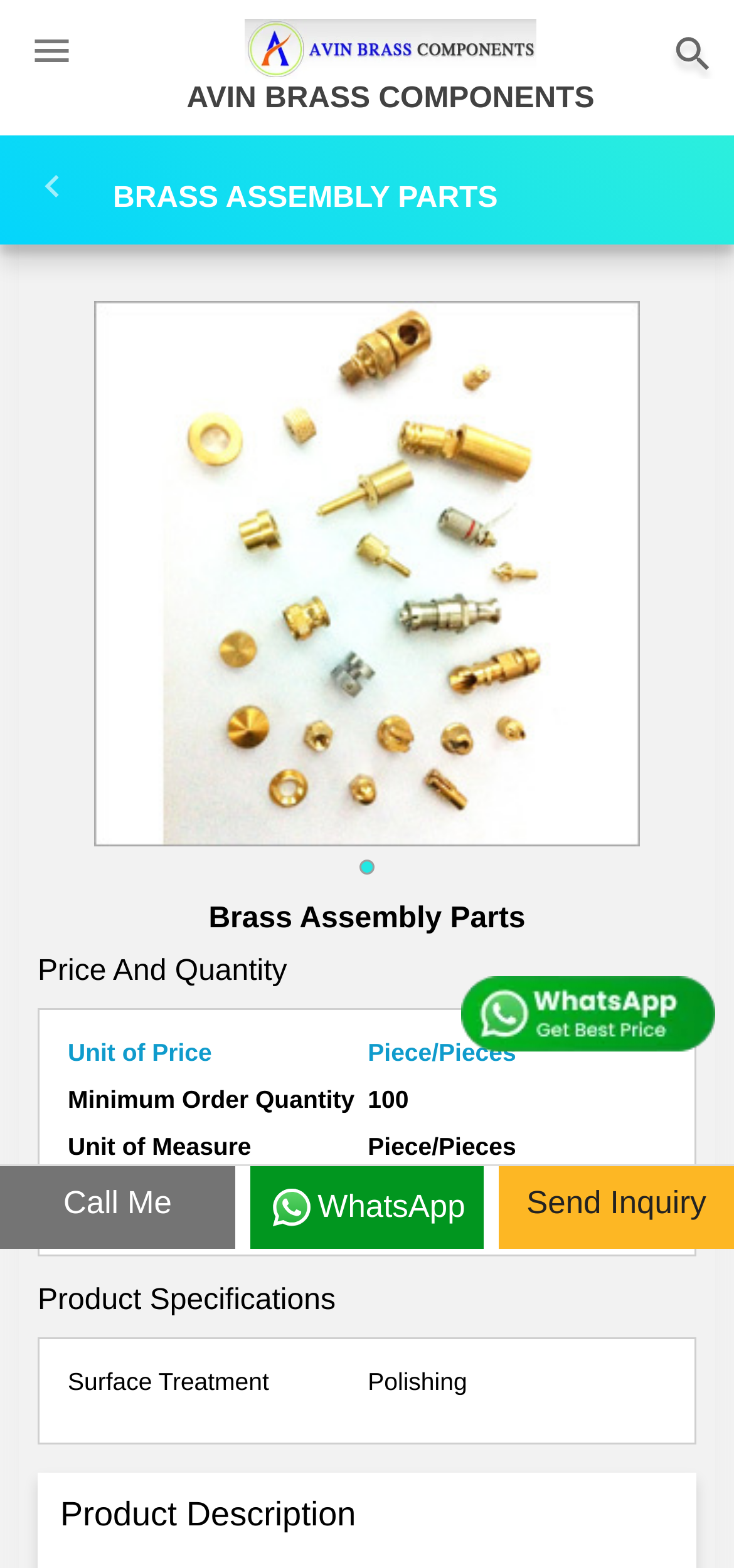From the image, can you give a detailed response to the question below:
What is the surface treatment of the product?

The surface treatment of the product is obtained from the static text element with the text 'Polishing' located below the 'Surface Treatment' label.